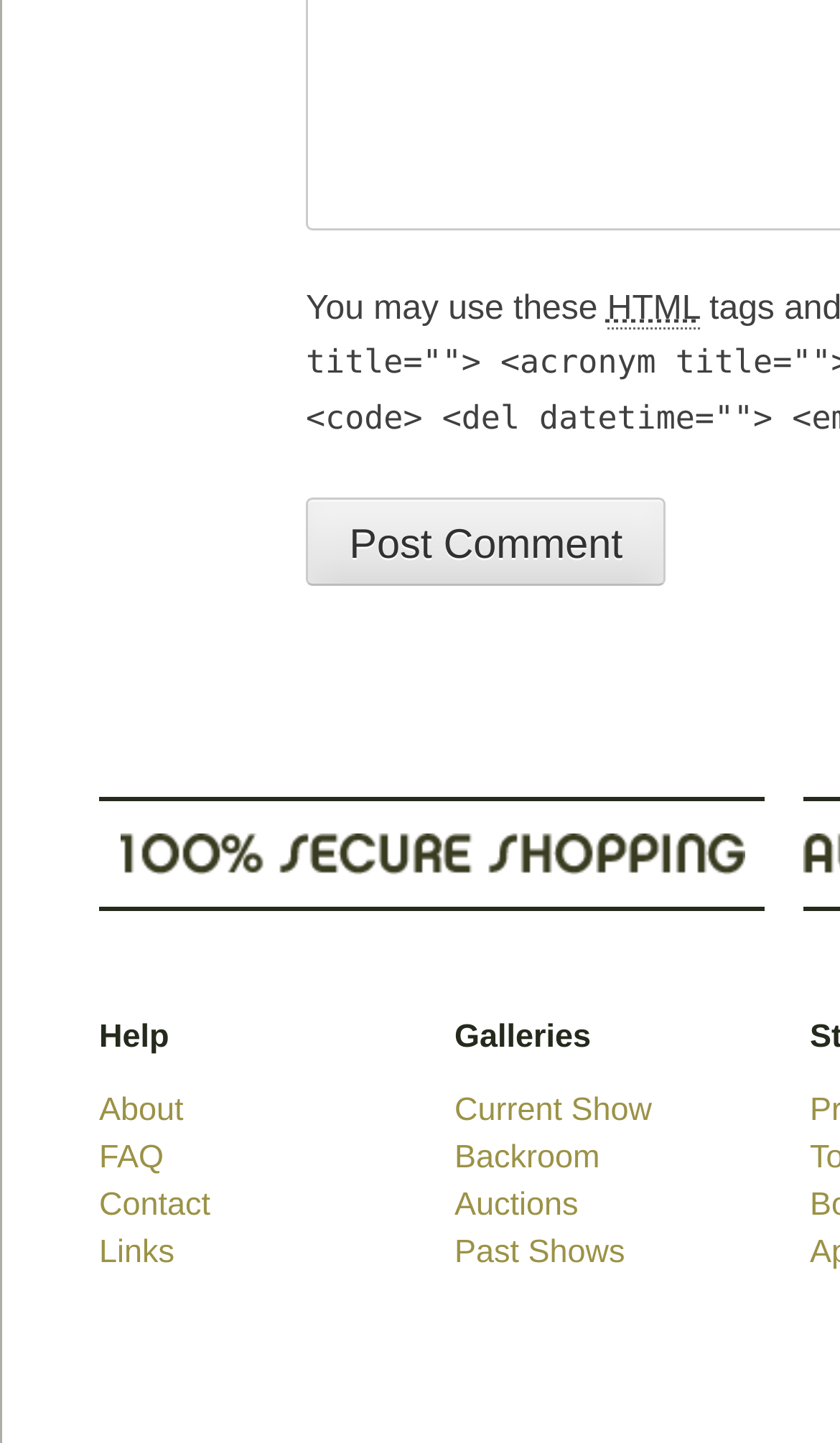Please answer the following question using a single word or phrase: 
How many links are there in the top section?

5